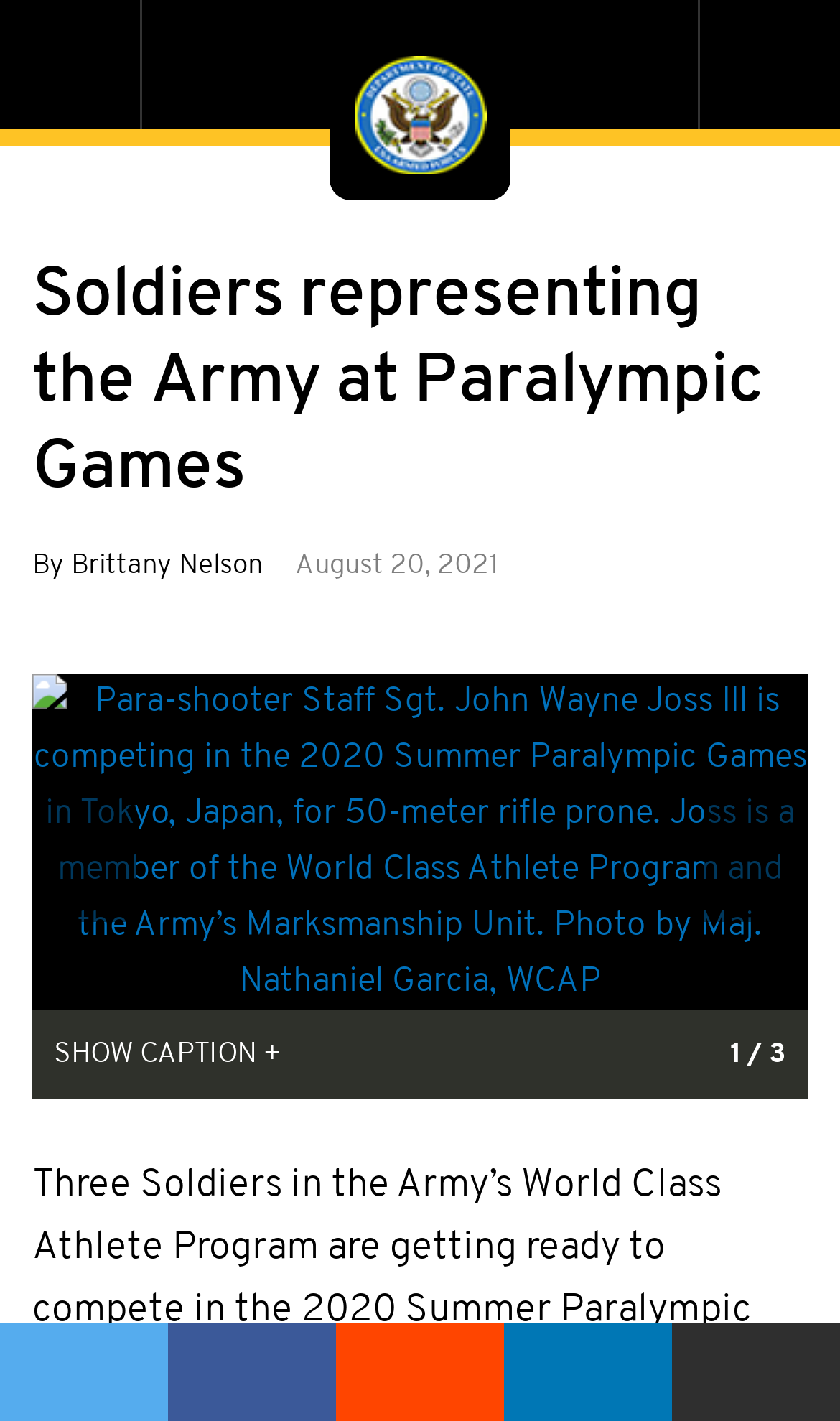Provide a thorough description of the webpage's content and layout.

The webpage is about three soldiers representing the Army at the Paralympic Games. At the top, there are three buttons: "MENU" on the left, "HOME" in the middle, and "SEARCH" on the right. Below these buttons, there is a heading that reads "Soldiers representing the Army at Paralympic Games". 

Underneath the heading, there is a byline "By Brittany Nelson" and a date "August 20, 2021". 

The main content of the webpage consists of three figures, each containing an image and a caption. The first figure is about Para-shooter Staff Sgt. John Wayne Joss III, who is competing in the 50-meter rifle prone event. The image is accompanied by a caption that provides more information about Joss and the event. 

The second figure is about Para-swimmer Sgt. 1st Class Elizabeth Marks, who is competing in four events at the Paralympic Games. The image is accompanied by a caption that provides more information about Marks and her events. 

The third figure is about Para-shooter Staff Sgt. Kevin Nguyen, who is competing in four events at the Paralympic Games, including mixed 10-meter air rifle prone and mixed 50-meter rifle prone. The image is accompanied by a caption that provides more information about Nguyen and his events. 

At the bottom of the webpage, there is a paragraph of text that summarizes the main content, stating that three soldiers in the Army's World Class Athlete Program are getting ready to compete in the 2020 Summer Paralympic Games in Tokyo, Japan.